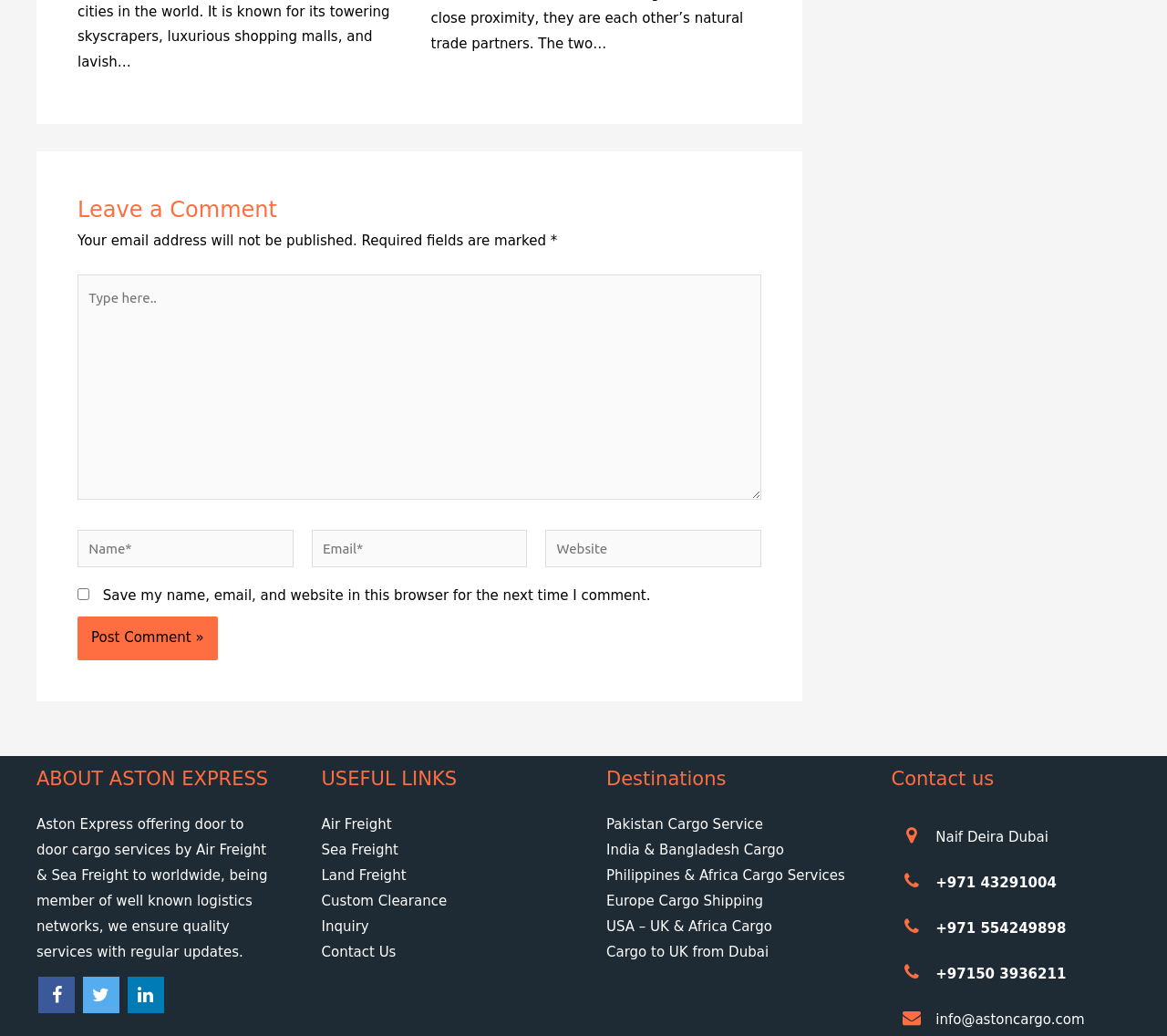Locate the bounding box of the UI element described by: "Europe Cargo Shipping" in the given webpage screenshot.

[0.52, 0.862, 0.654, 0.878]